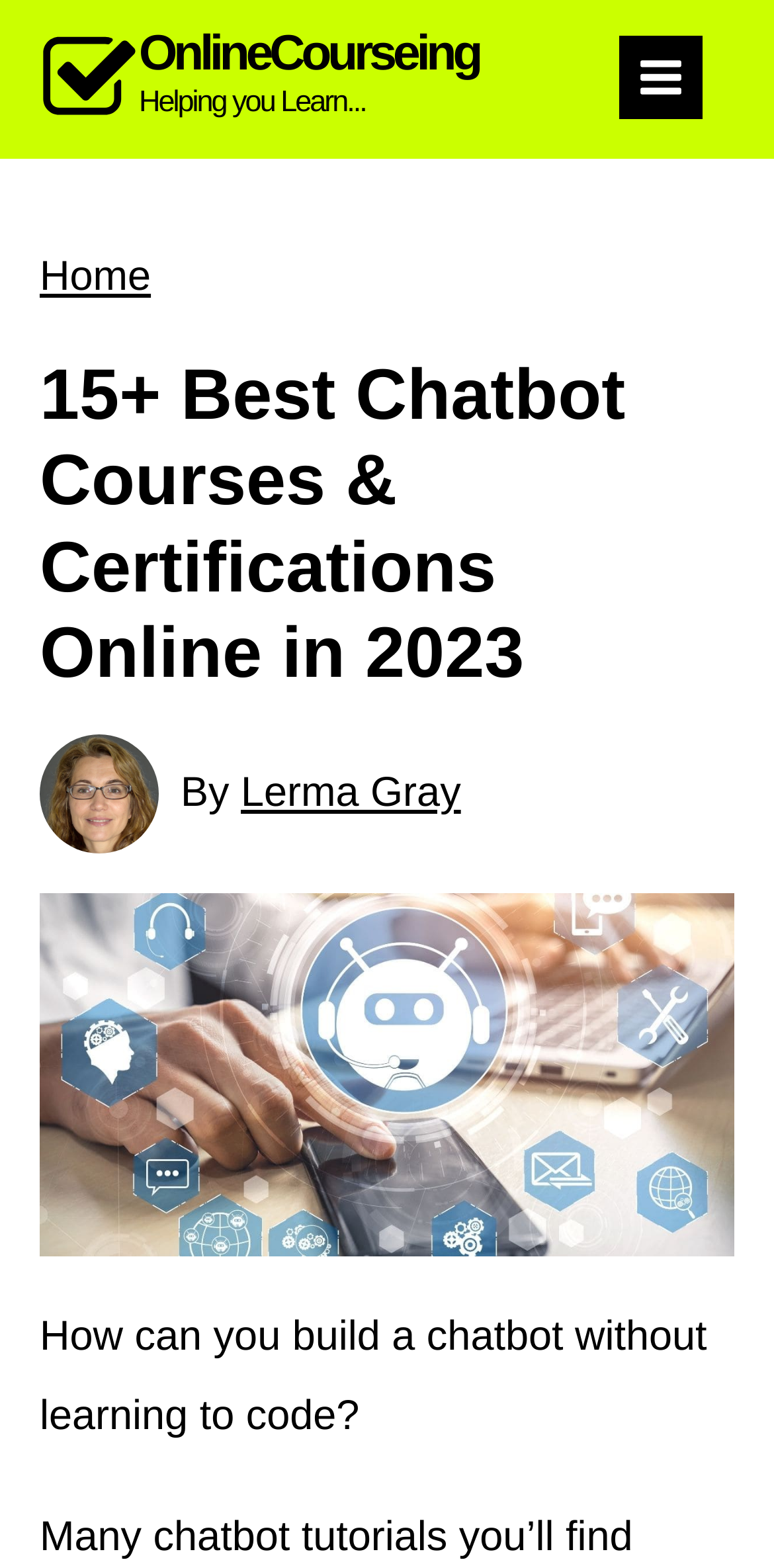Please find the main title text of this webpage.

15+ Best Chatbot Courses & Certifications Online in 2023